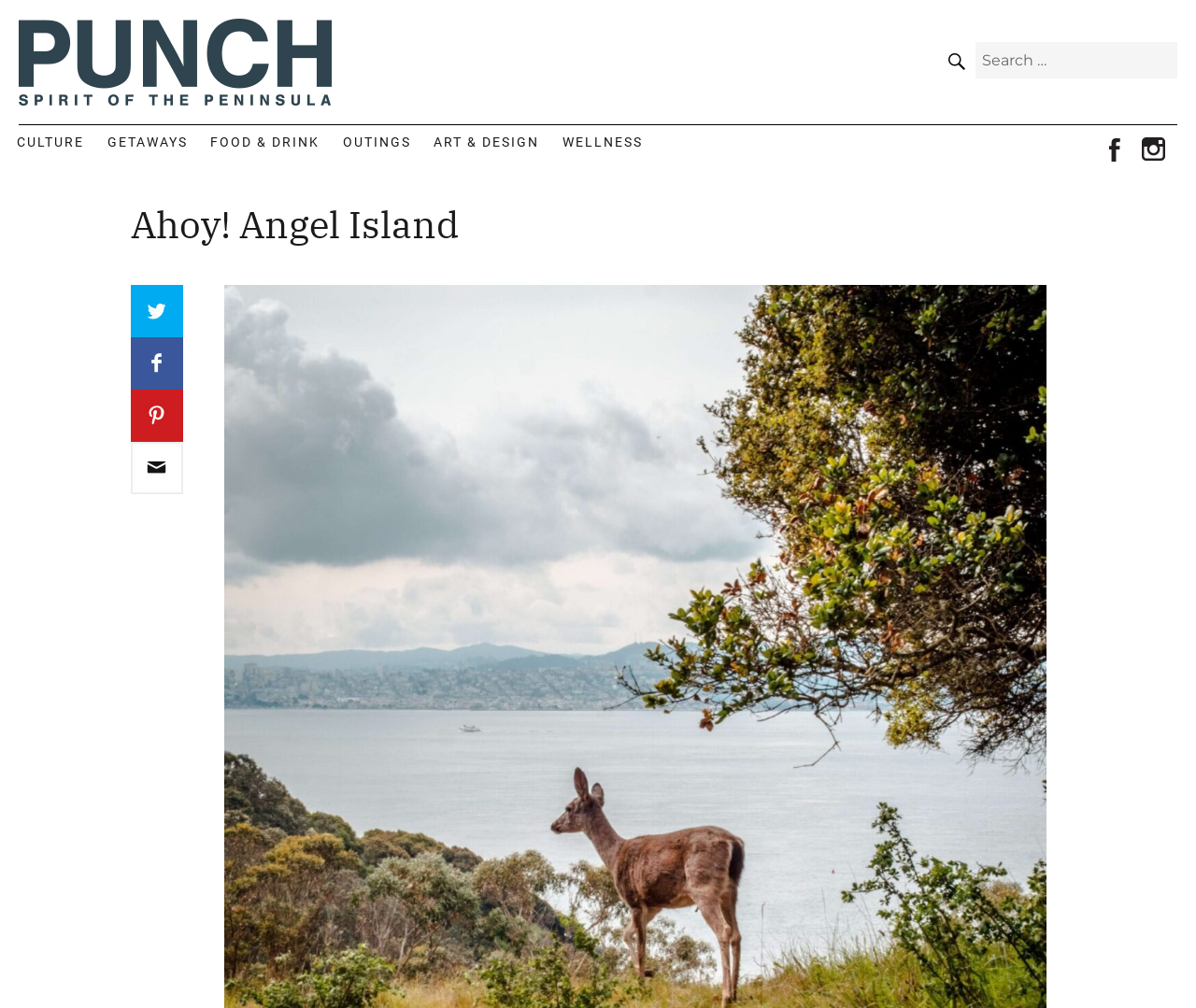Pinpoint the bounding box coordinates of the clickable area needed to execute the instruction: "Visit facebook page". The coordinates should be specified as four float numbers between 0 and 1, i.e., [left, top, right, bottom].

[0.919, 0.133, 0.946, 0.166]